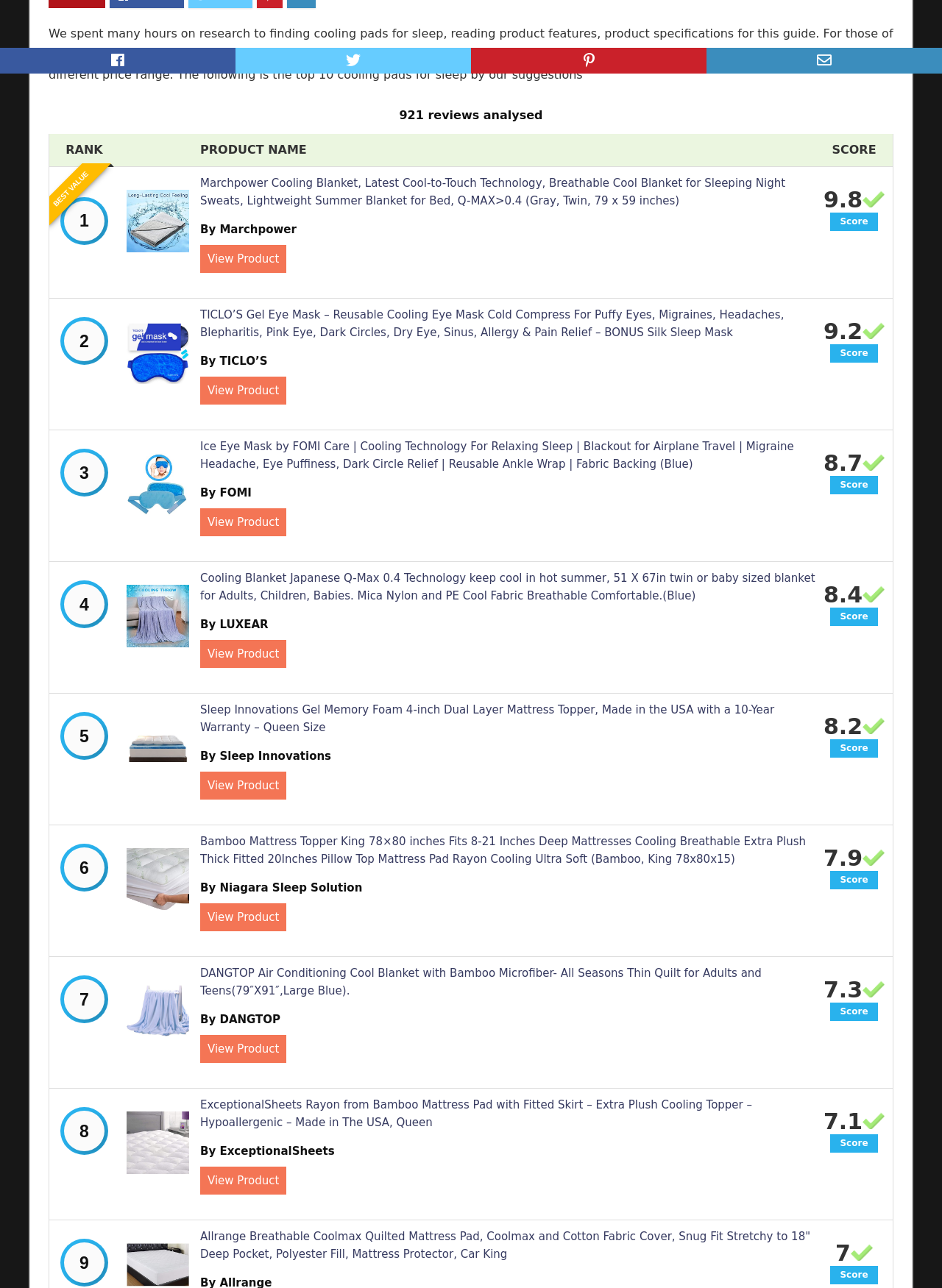Determine the bounding box coordinates for the clickable element to execute this instruction: "View product details of Sleep Innovations Gel Memory Foam Mattress Topper". Provide the coordinates as four float numbers between 0 and 1, i.e., [left, top, right, bottom].

[0.134, 0.572, 0.201, 0.581]